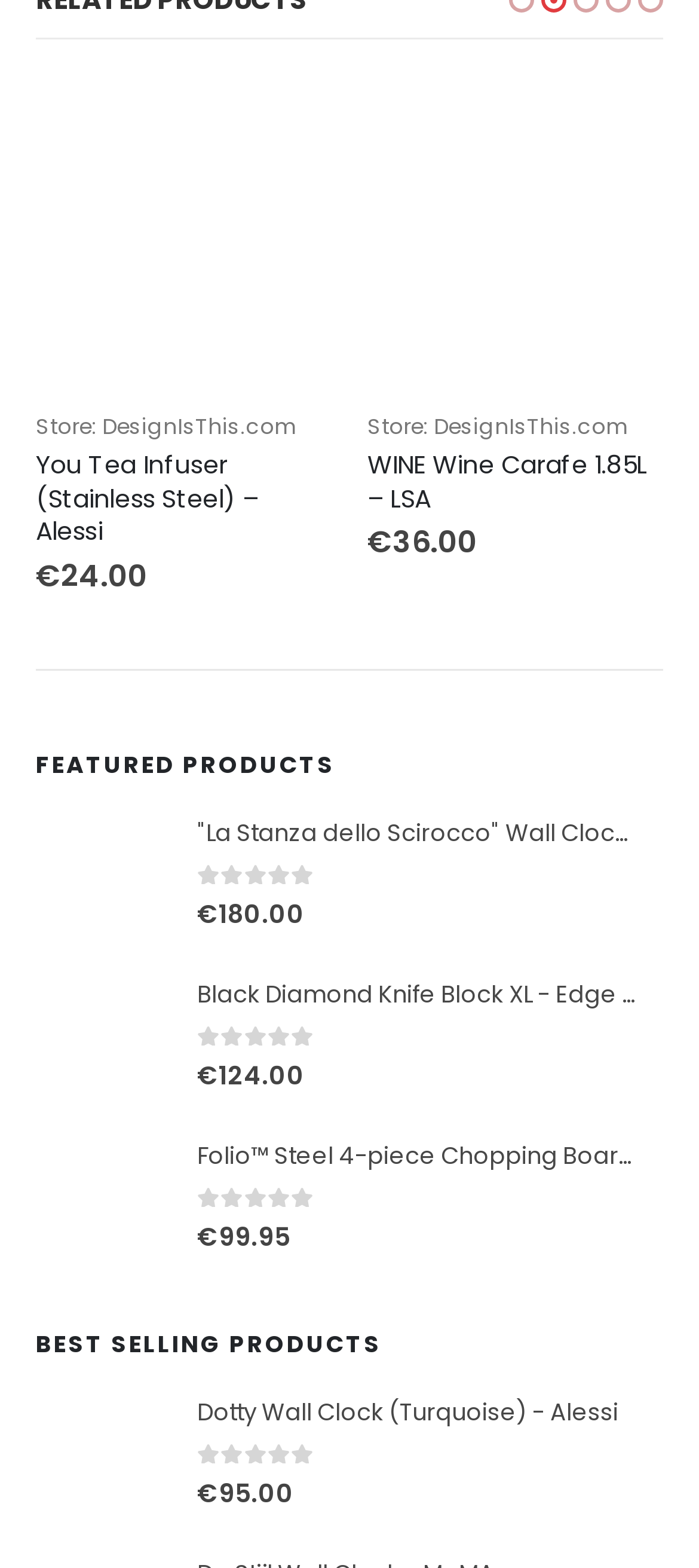Determine the bounding box coordinates of the section I need to click to execute the following instruction: "Click on Contact Us". Provide the coordinates as four float numbers between 0 and 1, i.e., [left, top, right, bottom].

None